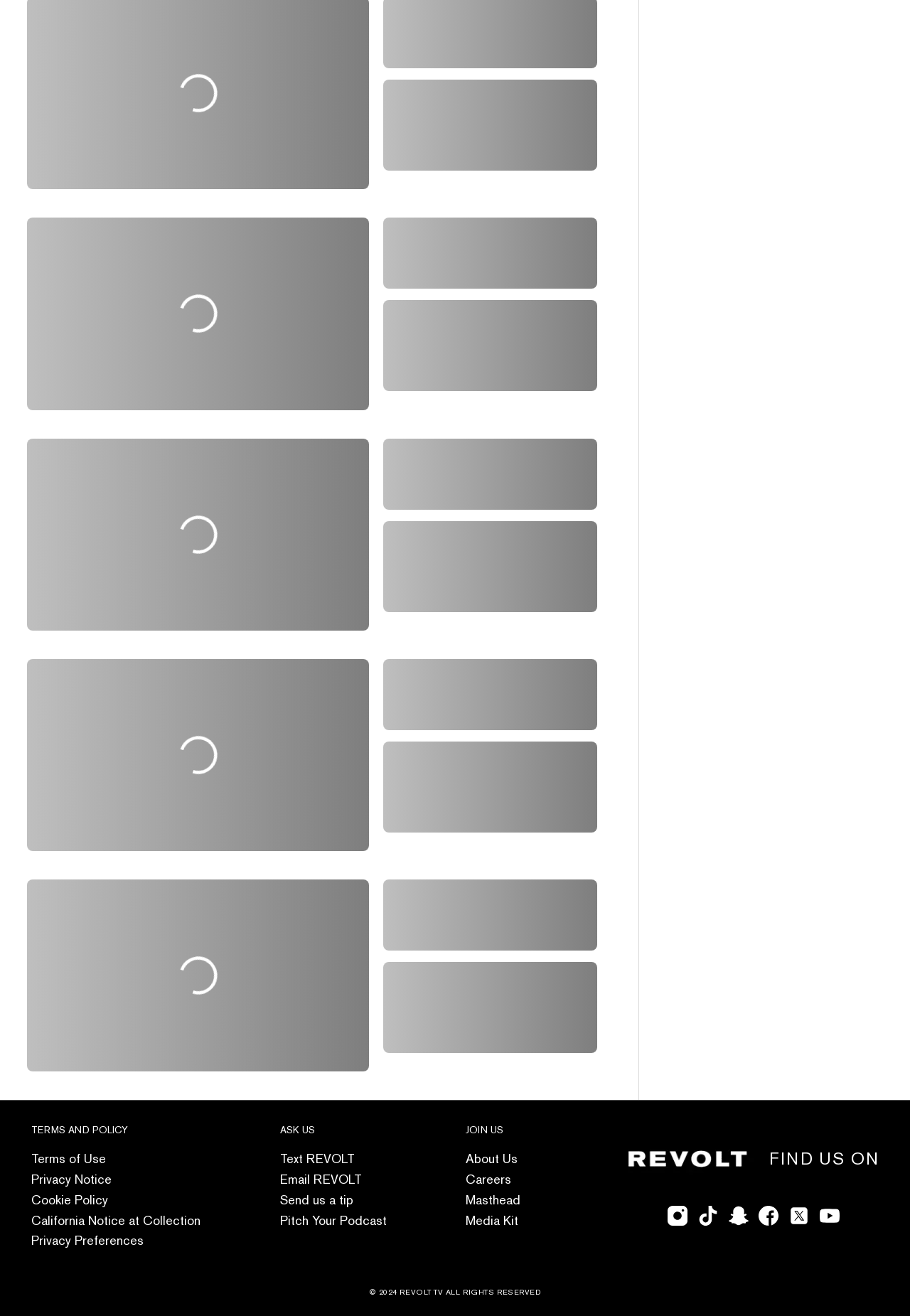What is the text above the social media links?
Answer the question in as much detail as possible.

I looked at the section where the social media links are located and found the text 'FIND US ON' above them.